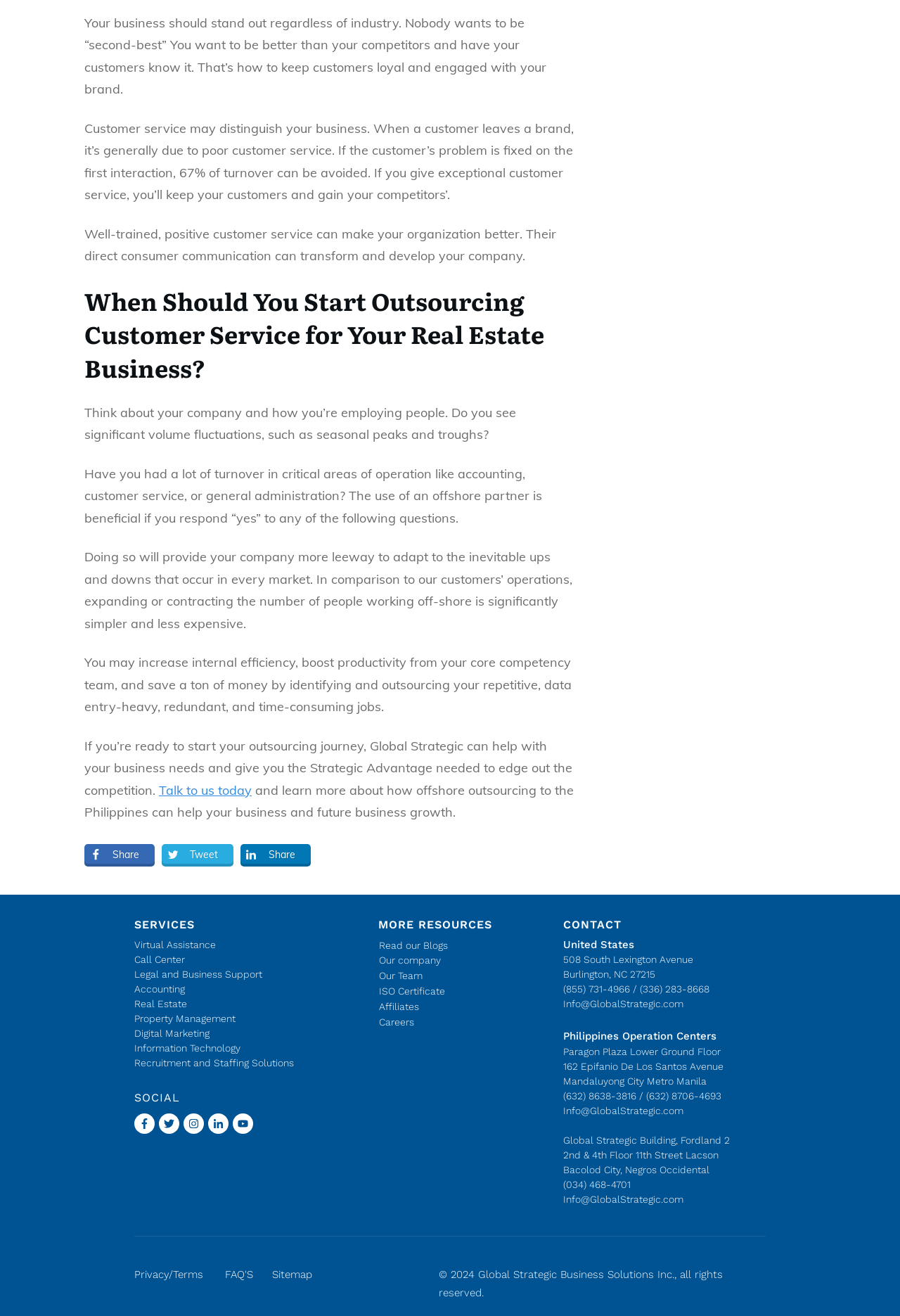Please provide a comprehensive answer to the question below using the information from the image: What is the benefit of fixing customer problems on the first interaction?

According to the webpage, if a customer's problem is fixed on the first interaction, 67% of turnover can be avoided. This suggests that providing good customer service can help reduce customer churn and improve customer loyalty.